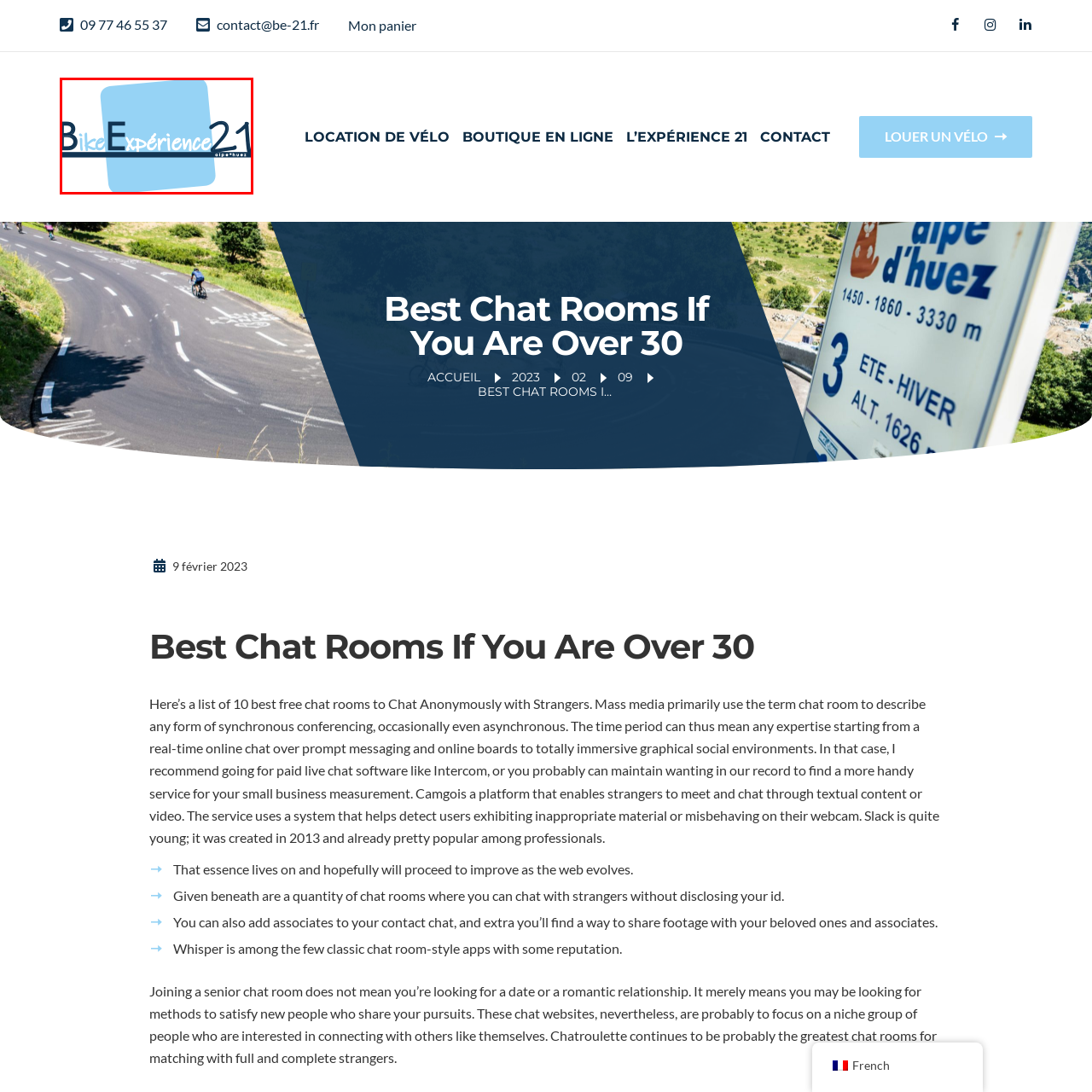Examine the image inside the red bounding box and deliver a thorough answer to the question that follows, drawing information from the image: What is the likely focus of 'Bike Experience 21'?

The logo suggests a focus on biking experiences, likely in the Alpe d'Huez region, as it incorporates elements of adventure and exploration, and the number '21' may indicate a specific experience or year.